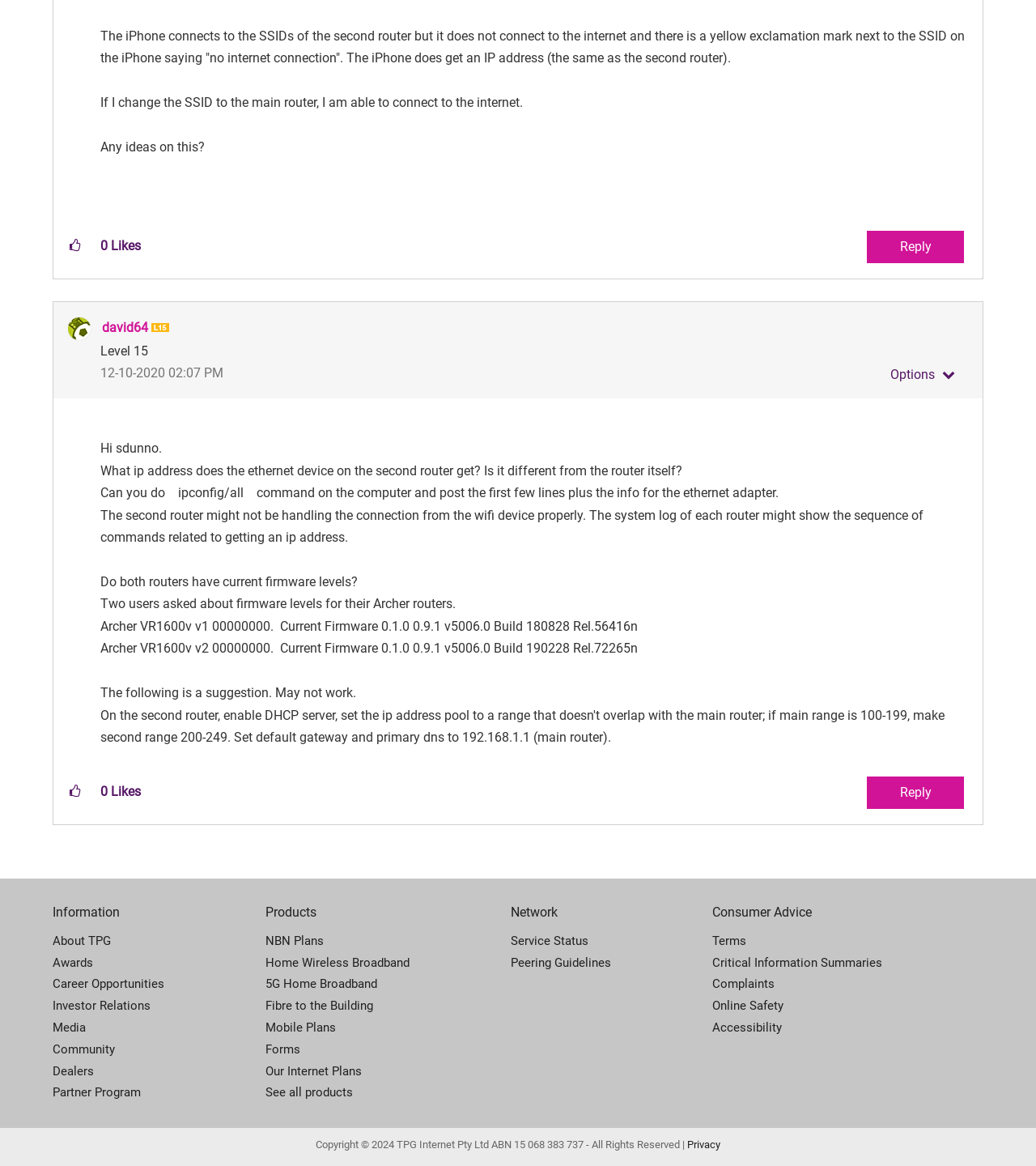Find the bounding box coordinates for the area that must be clicked to perform this action: "Click the 'Show comment option menu' button".

[0.851, 0.312, 0.927, 0.335]